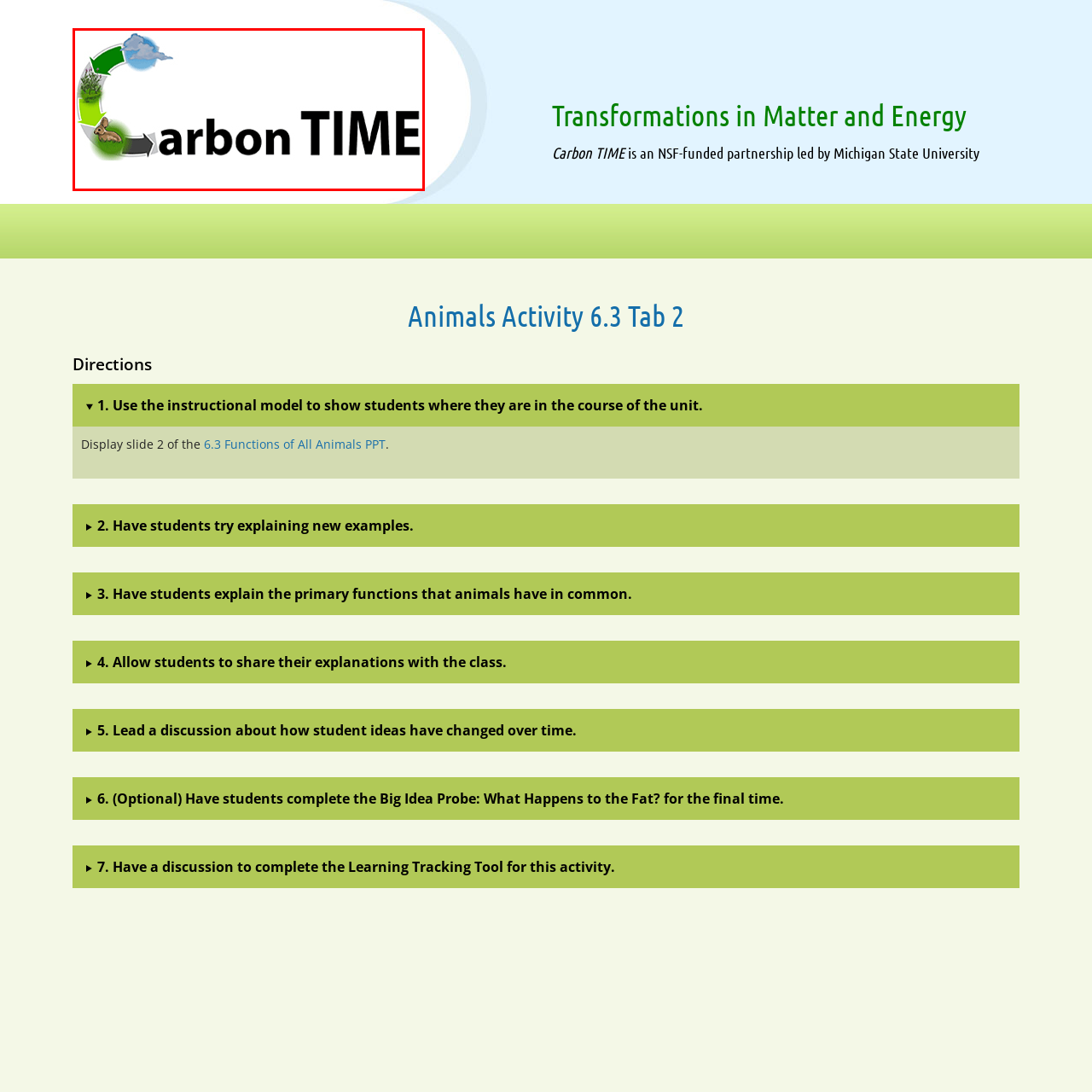Detail the visual elements present in the red-framed section of the image.

The image features the logo of "carbon TIME," a program focusing on the interconnectedness of carbon cycles within ecosystems. The design illustrates a circular flow that visually represents the various elements of the carbon cycle, including clouds, plants, and a rabbit, signifying the relationship between living organisms and their environment. The bold text of "carbon TIME" emphasizes the program's focal point, promoting an understanding of how carbon is transferred and utilized within different ecological frameworks. This visual representation aims to engage viewers and highlight the importance of carbon in sustaining life.